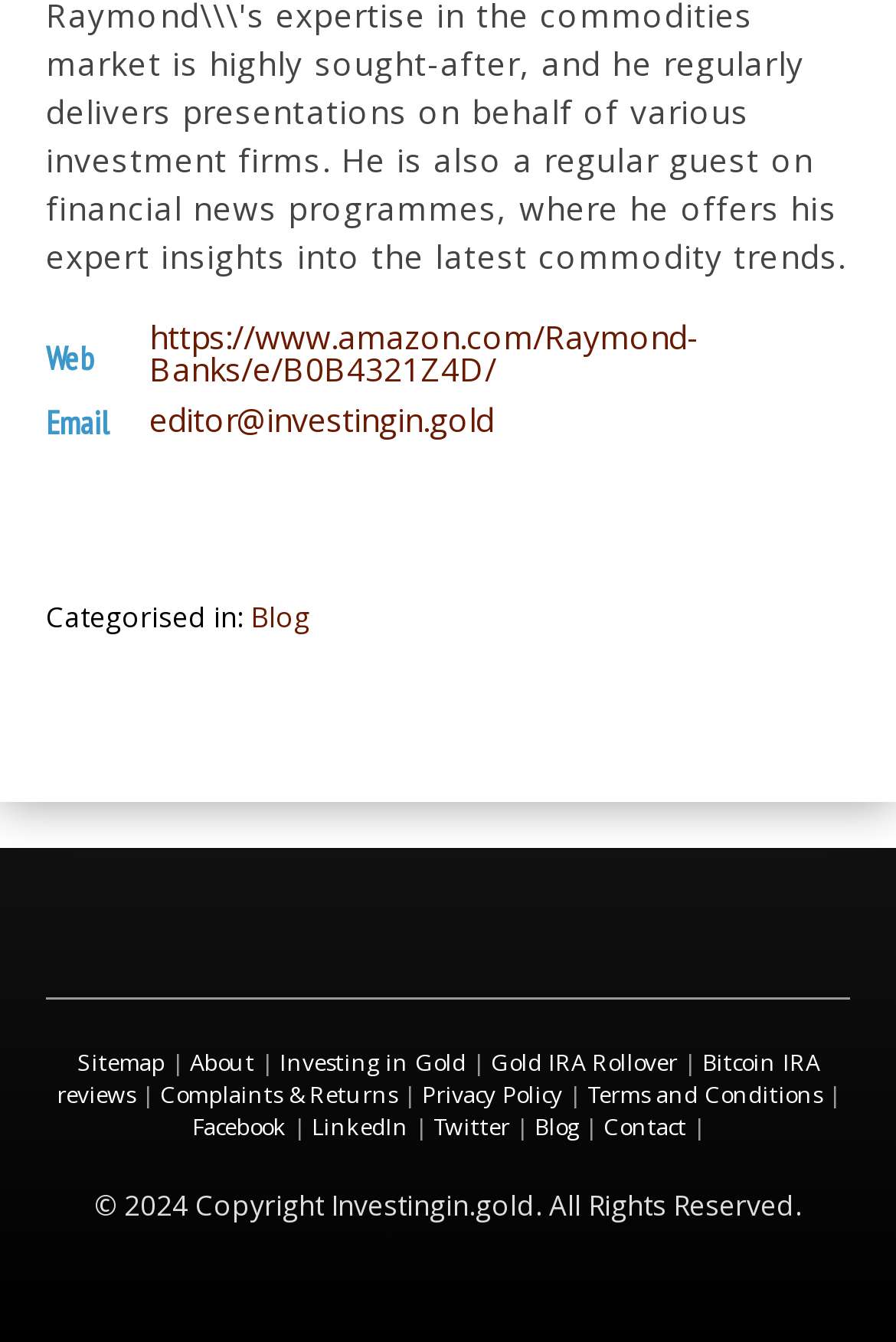What is the author's email?
Examine the screenshot and reply with a single word or phrase.

editor@investingin.gold